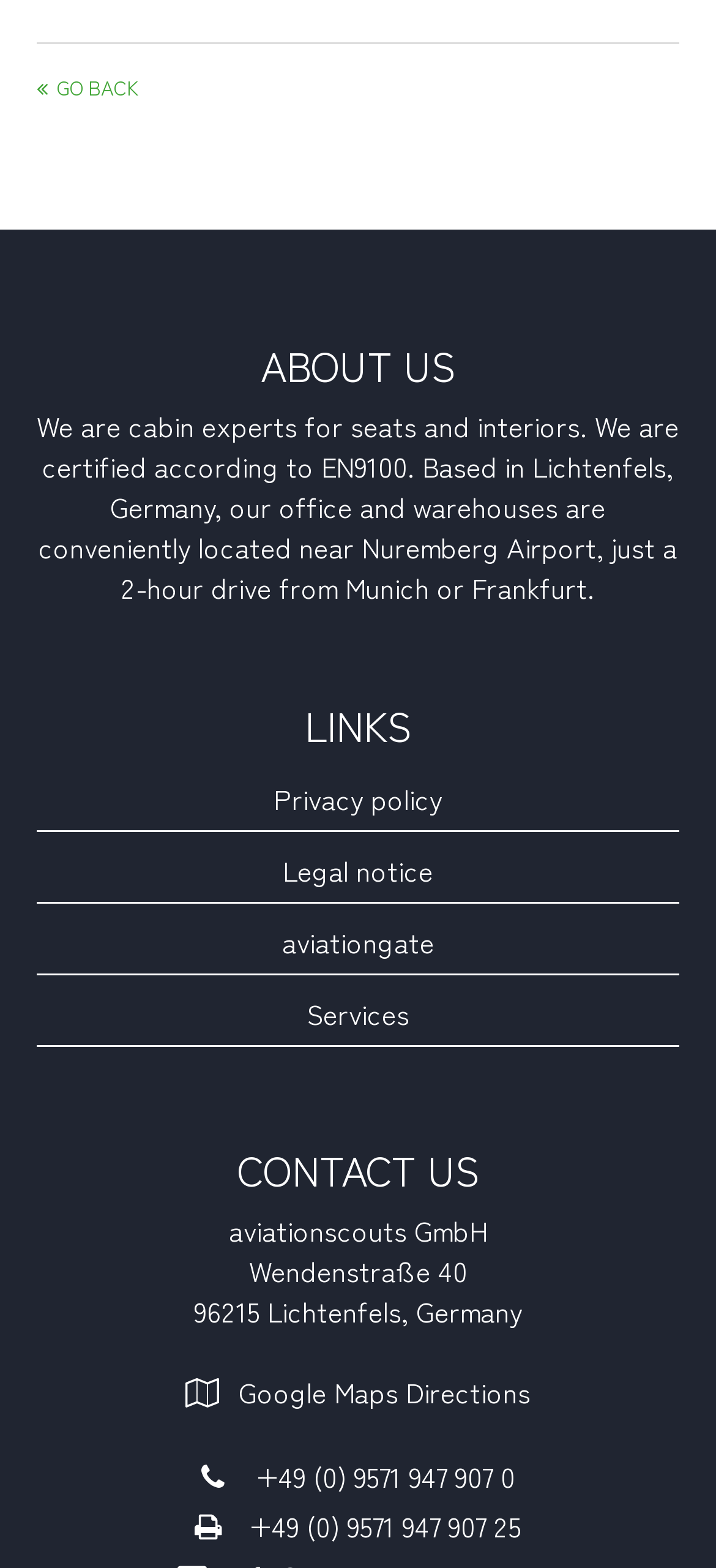Please give a short response to the question using one word or a phrase:
Where is the office located?

Lichtenfels, Germany